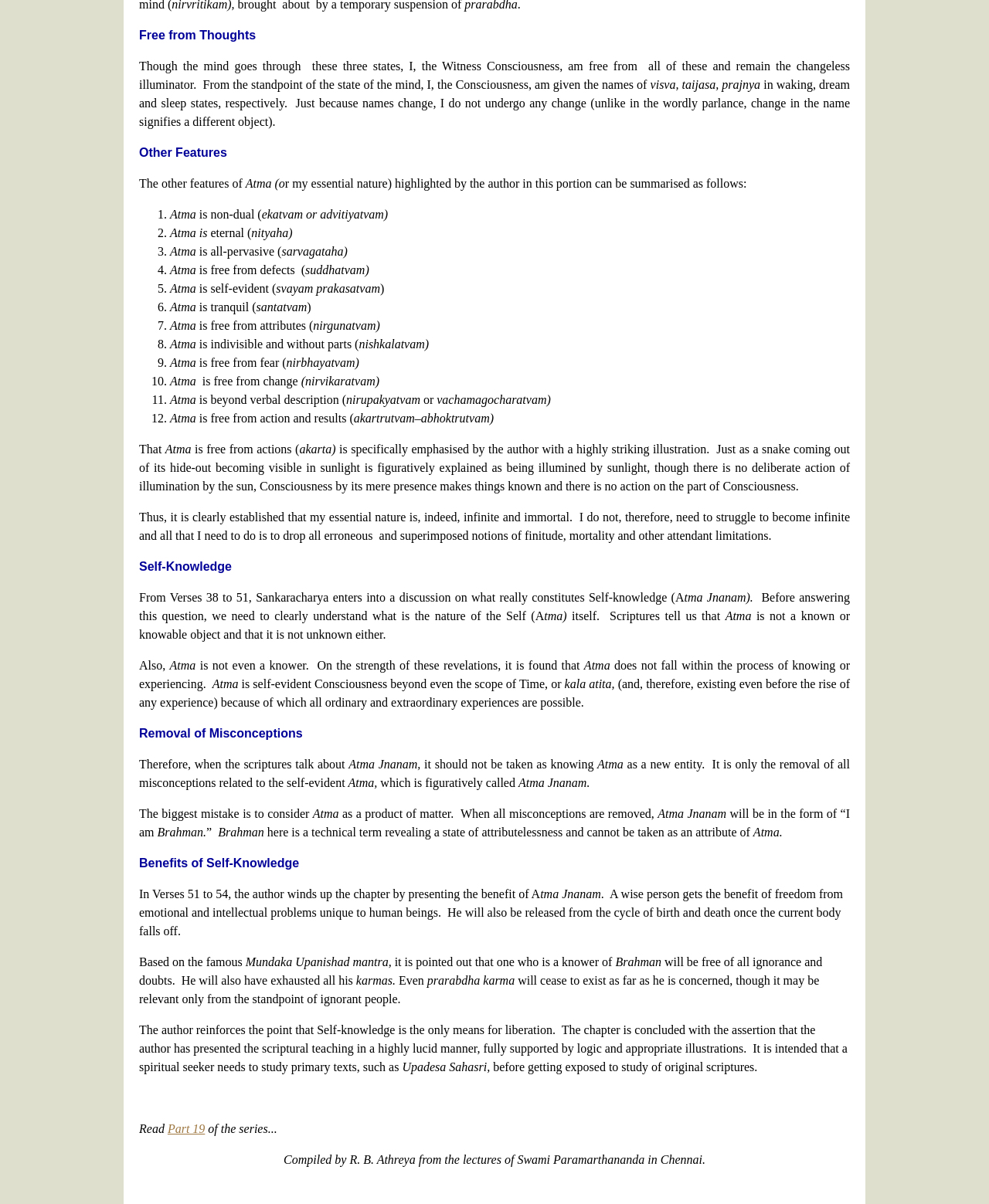Please use the details from the image to answer the following question comprehensively:
What is the author discussing?

The author is discussing the nature of the Self, specifically what constitutes Self-knowledge, and how it is not about knowing something new, but rather removing misconceptions about the self-evident Atma.